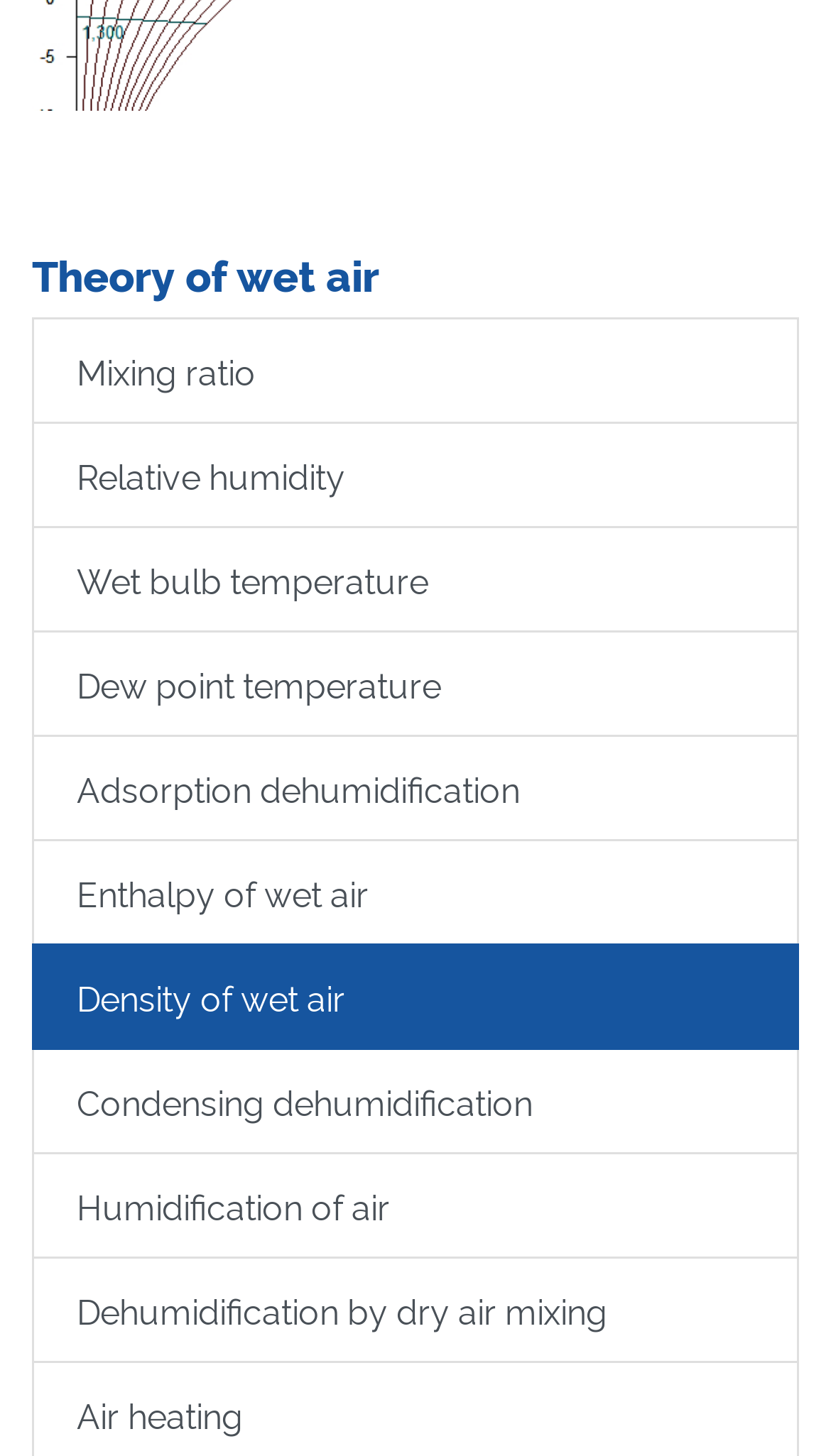Identify the bounding box coordinates of the section to be clicked to complete the task described by the following instruction: "Read about wet bulb temperature". The coordinates should be four float numbers between 0 and 1, formatted as [left, top, right, bottom].

[0.038, 0.361, 0.962, 0.434]